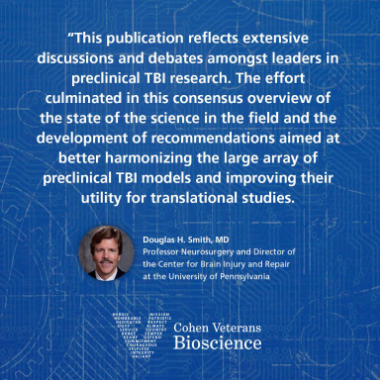What does the blueprint-like design in the background symbolize?
Deliver a detailed and extensive answer to the question.

The caption states that the background is a blueprint-like design, symbolizing the intricacies and structured approach necessary in the scientific domain of preclinical traumatic brain injury research.